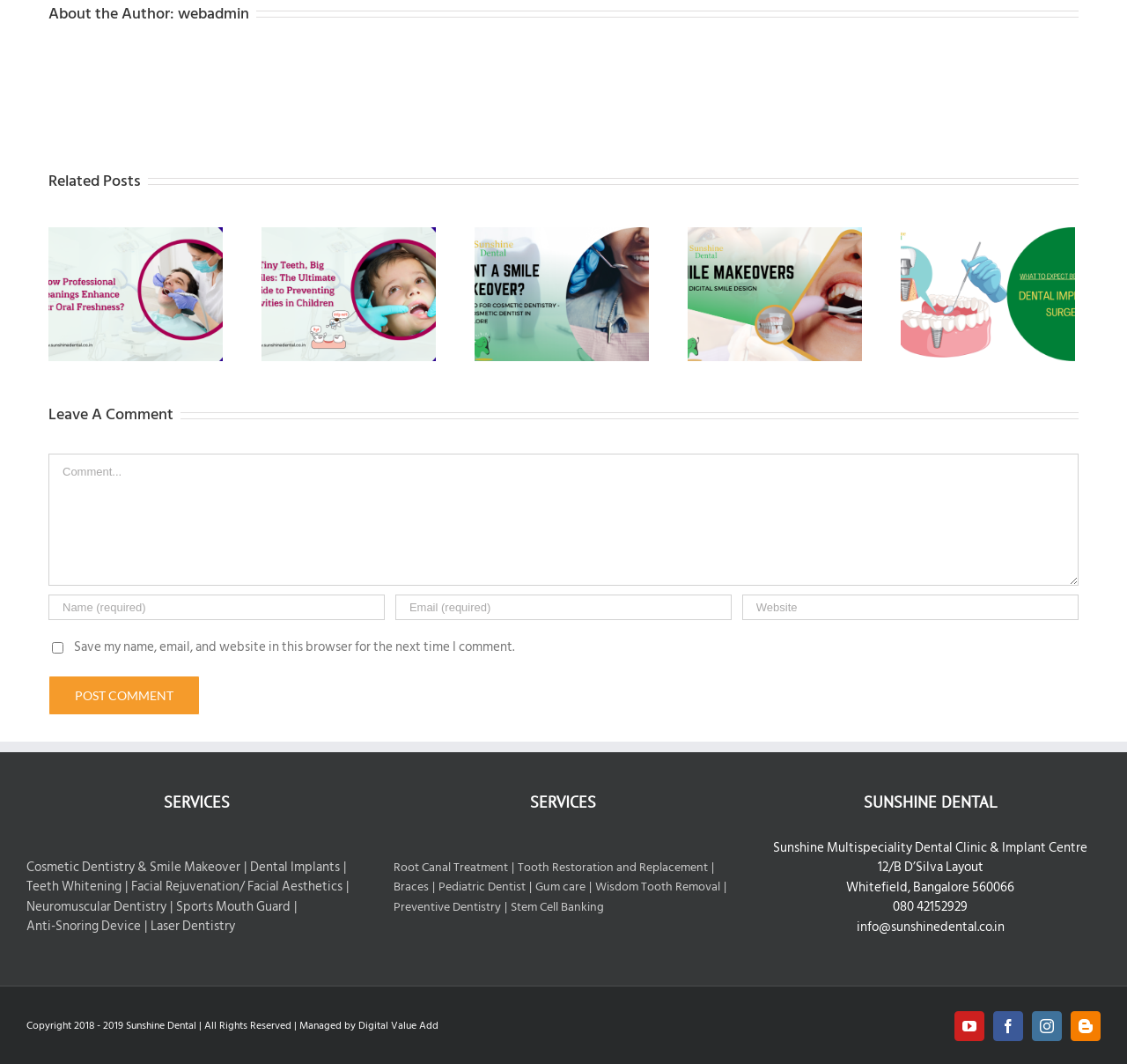Please determine the bounding box coordinates of the area that needs to be clicked to complete this task: 'Click the 'Tiny Teeth, Big Smiles: The Ultimate Guide to Preventing Cavities in Children' link'. The coordinates must be four float numbers between 0 and 1, formatted as [left, top, right, bottom].

[0.099, 0.225, 0.21, 0.364]